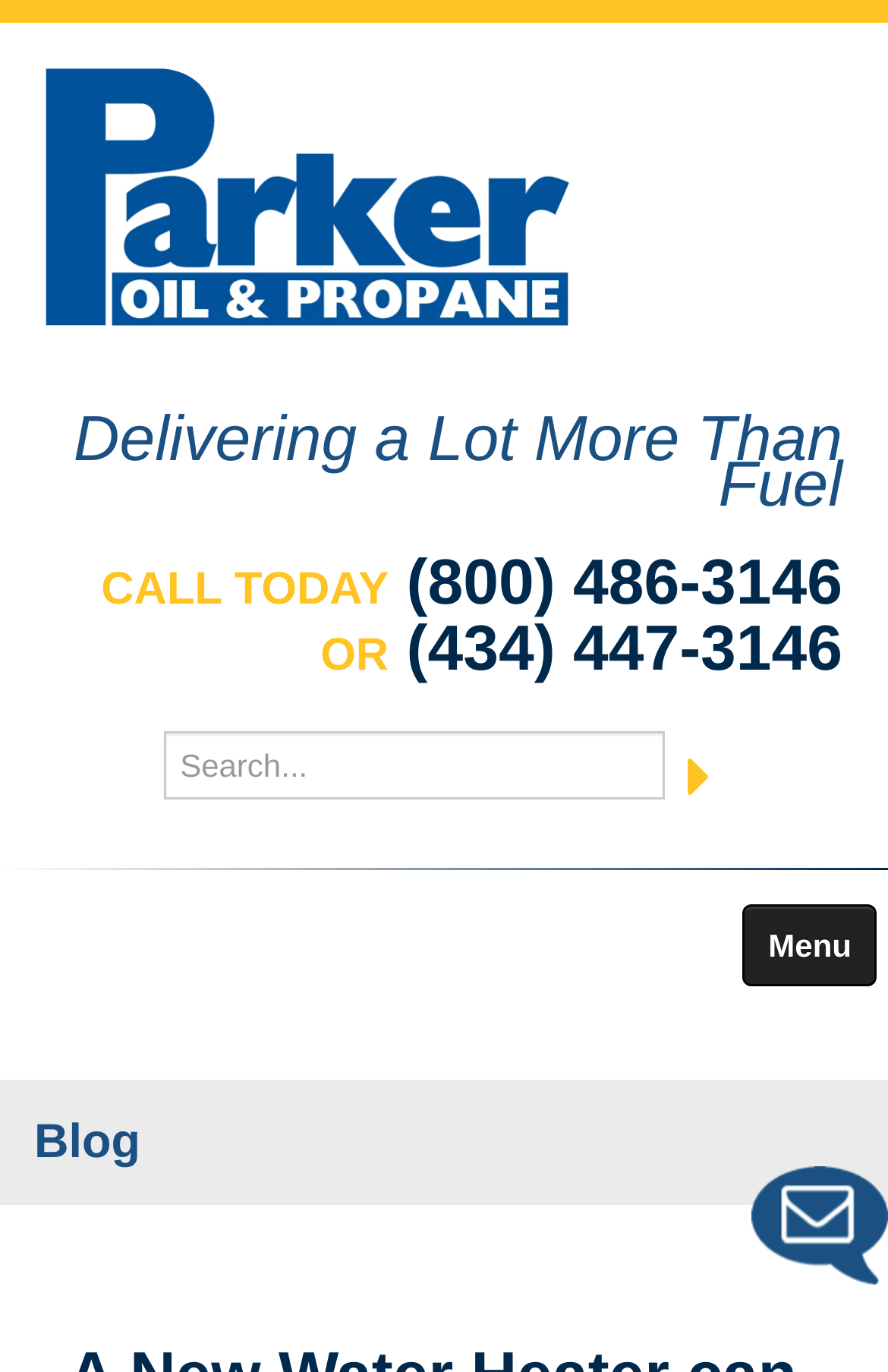Use a single word or phrase to answer the question: What is the text above the phone number?

CALL TODAY